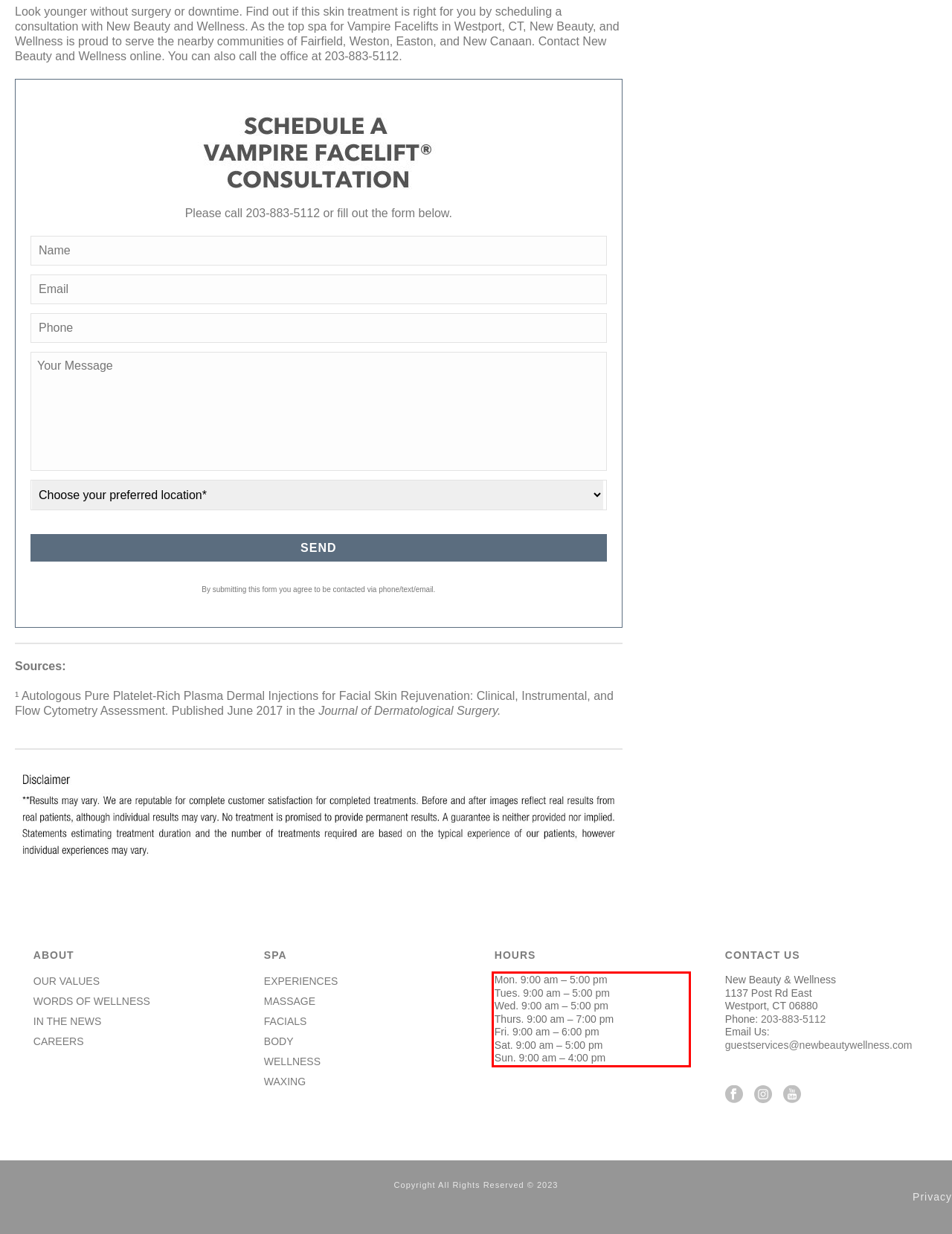From the given screenshot of a webpage, identify the red bounding box and extract the text content within it.

Mon. 9:00 am – 5:00 pm Tues. 9:00 am – 5:00 pm Wed. 9:00 am – 5:00 pm Thurs. 9:00 am – 7:00 pm Fri. 9:00 am – 6:00 pm Sat. 9:00 am – 5:00 pm Sun. 9:00 am – 4:00 pm